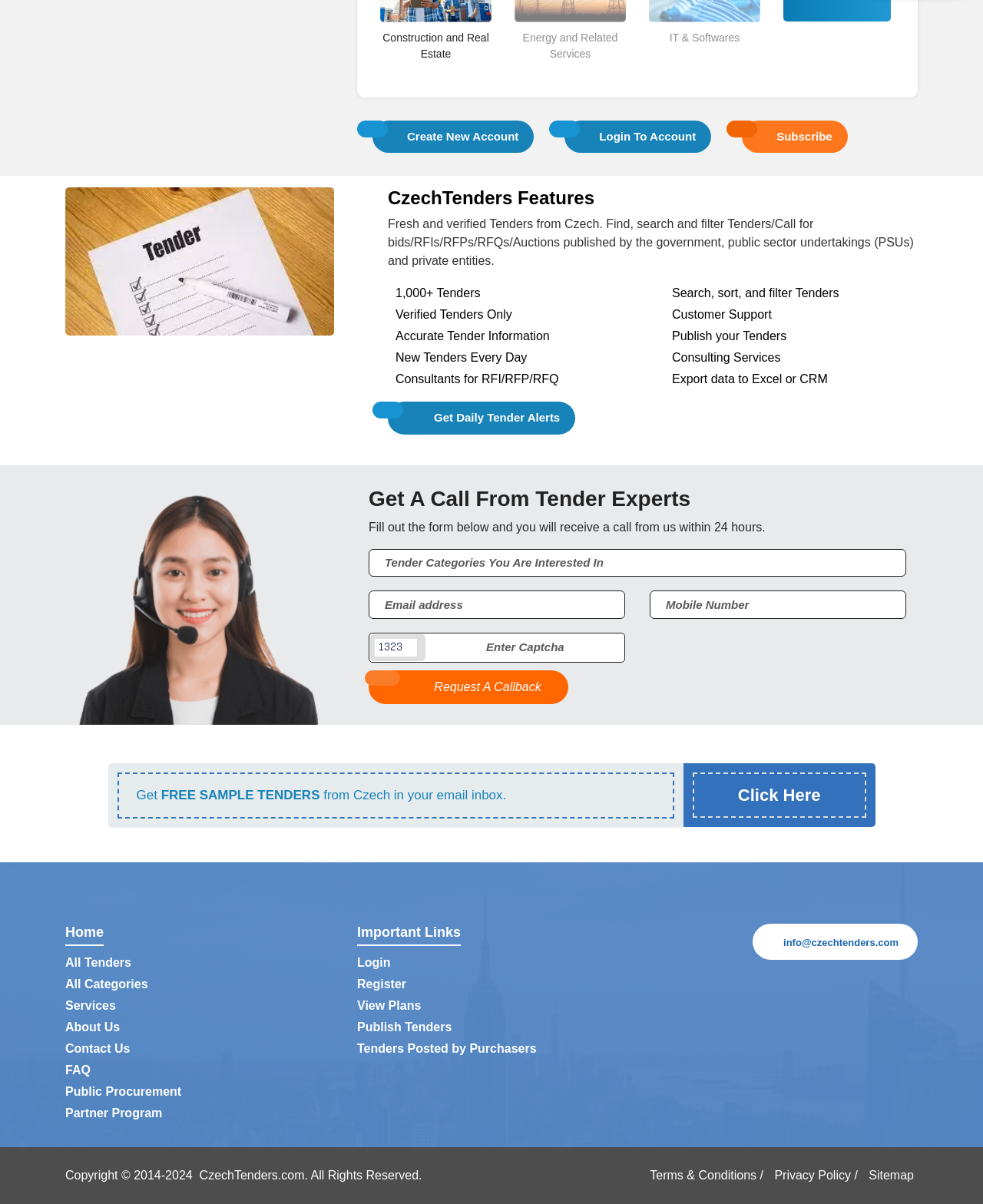Please identify the bounding box coordinates for the region that you need to click to follow this instruction: "Create a new account".

[0.395, 0.107, 0.528, 0.118]